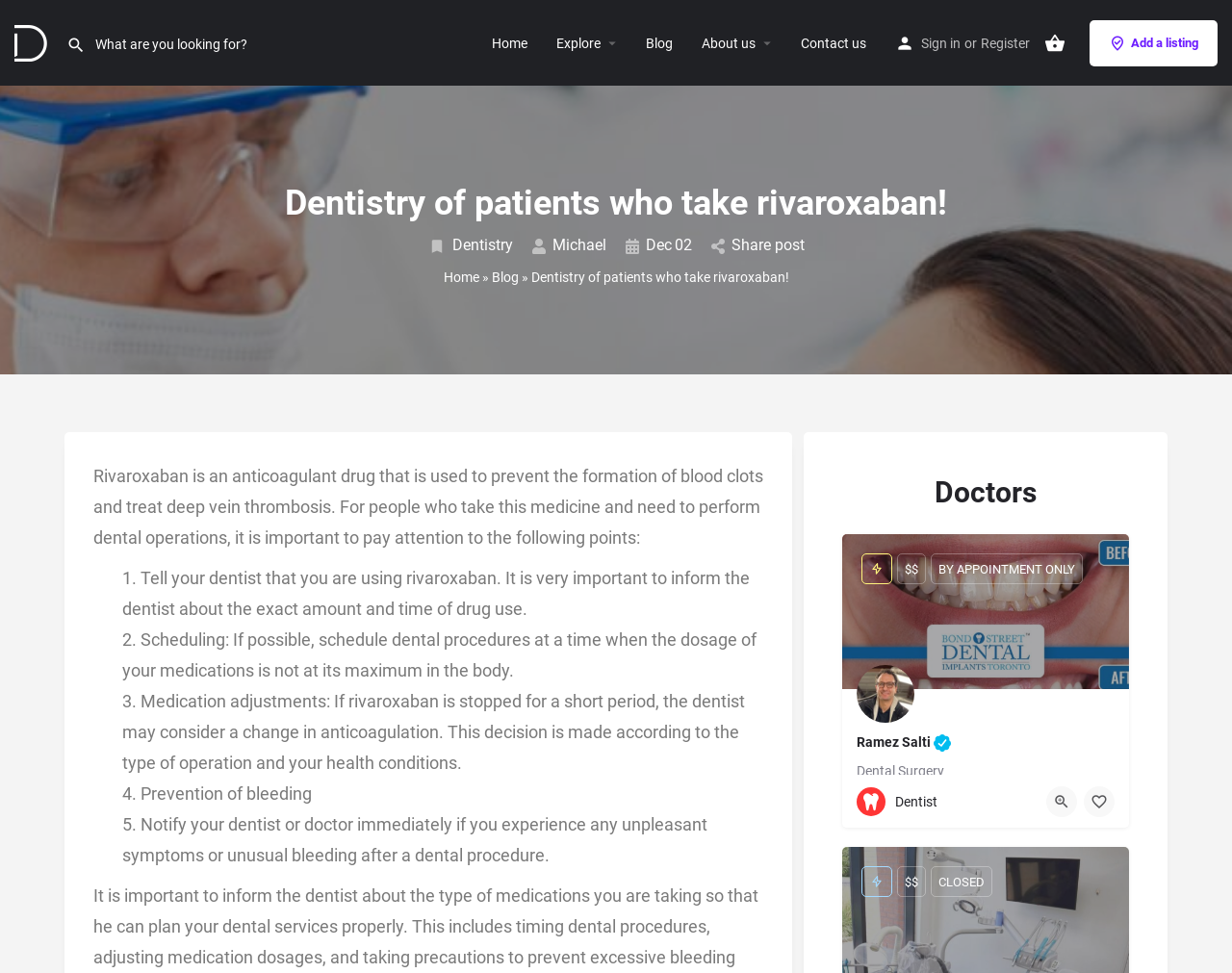How many points are mentioned for people taking rivaroxaban who need to perform dental operations?
Refer to the image and provide a thorough answer to the question.

The webpage lists five points that people taking rivaroxaban should consider when performing dental operations, including telling their dentist about the medication, scheduling procedures carefully, and taking steps to prevent bleeding.